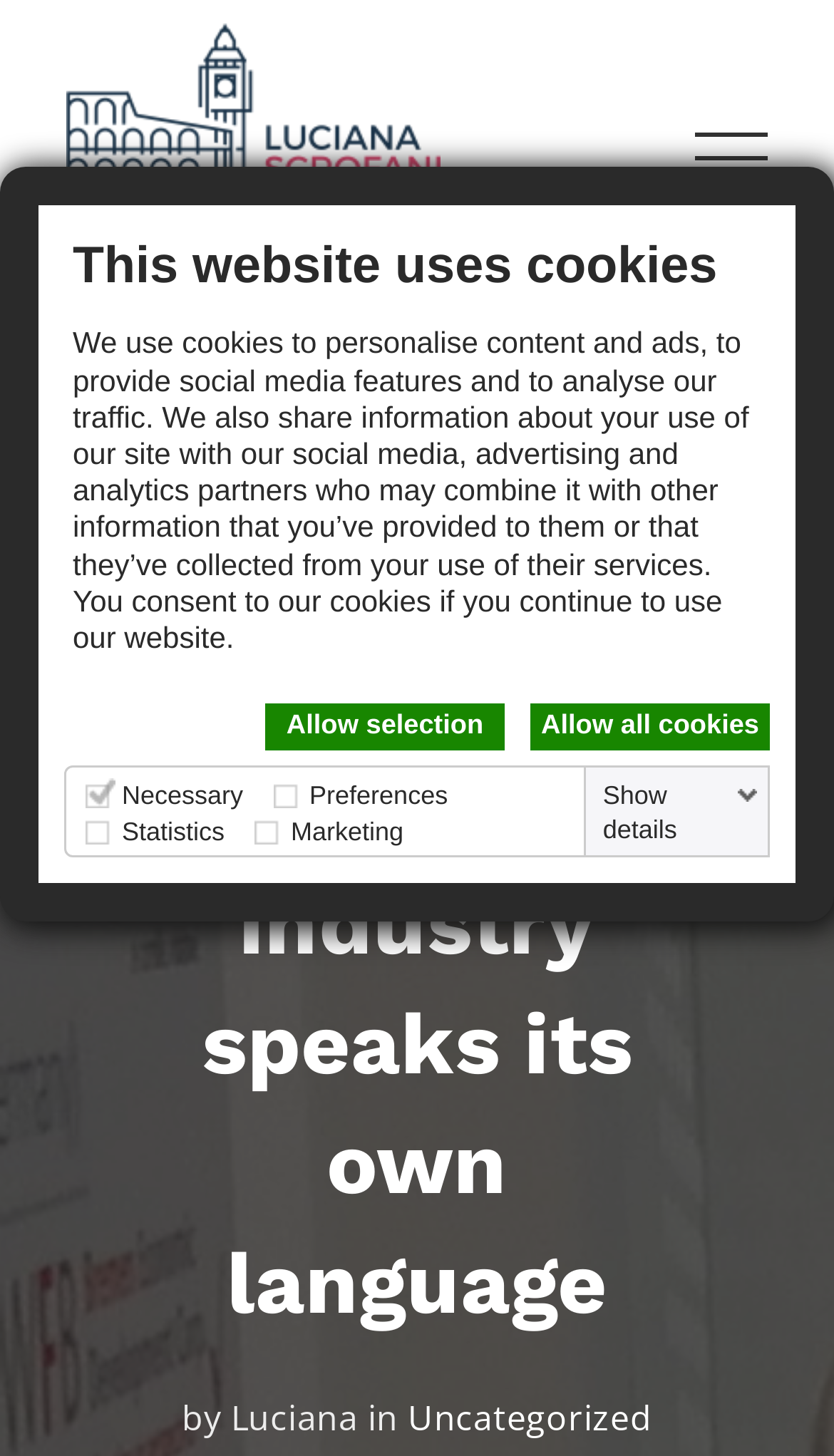Please locate the clickable area by providing the bounding box coordinates to follow this instruction: "Click the link to show details of cookies".

[0.713, 0.535, 0.921, 0.582]